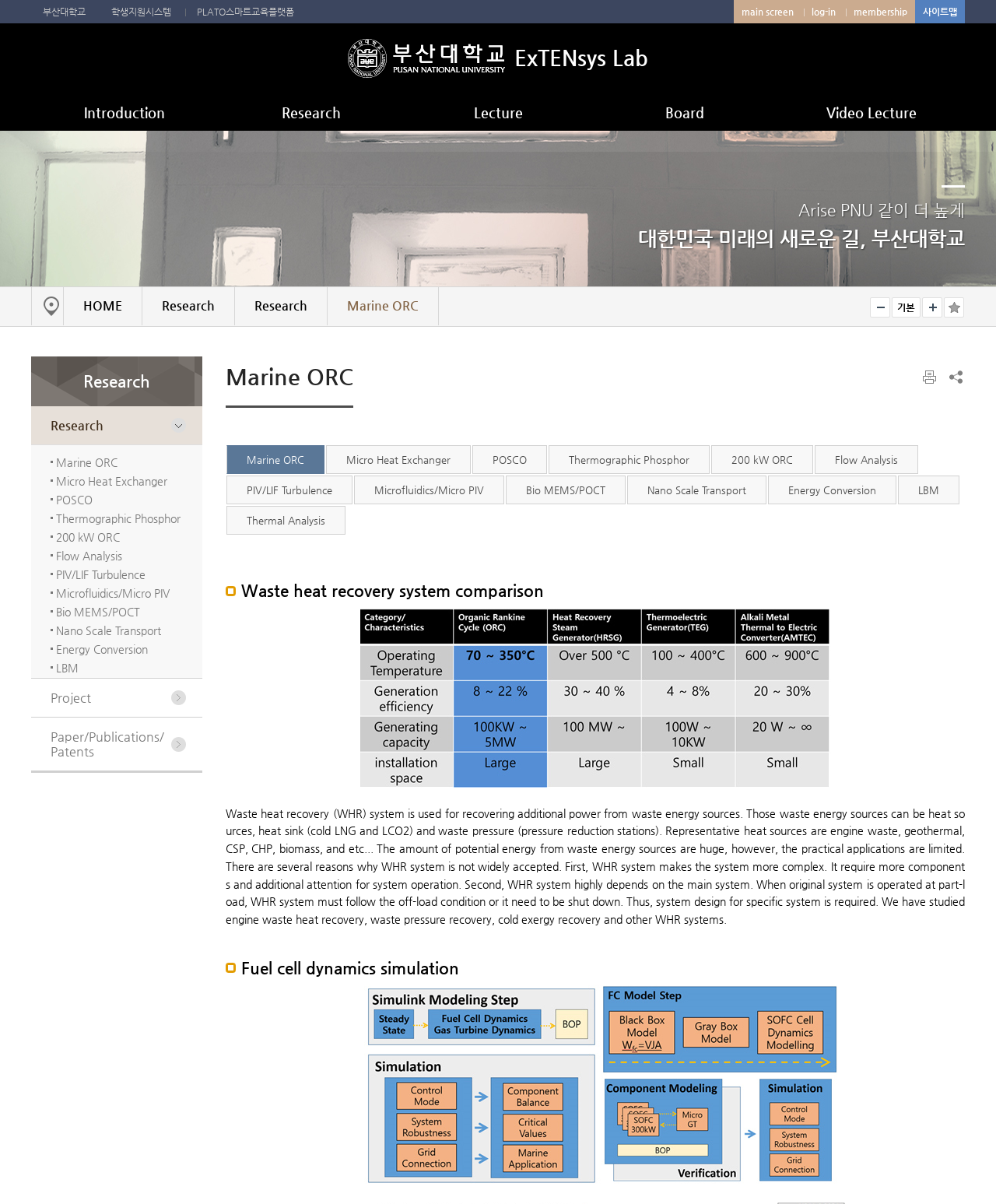Identify the bounding box coordinates of the clickable section necessary to follow the following instruction: "go to Introduction". The coordinates should be presented as four float numbers from 0 to 1, i.e., [left, top, right, bottom].

[0.031, 0.078, 0.219, 0.109]